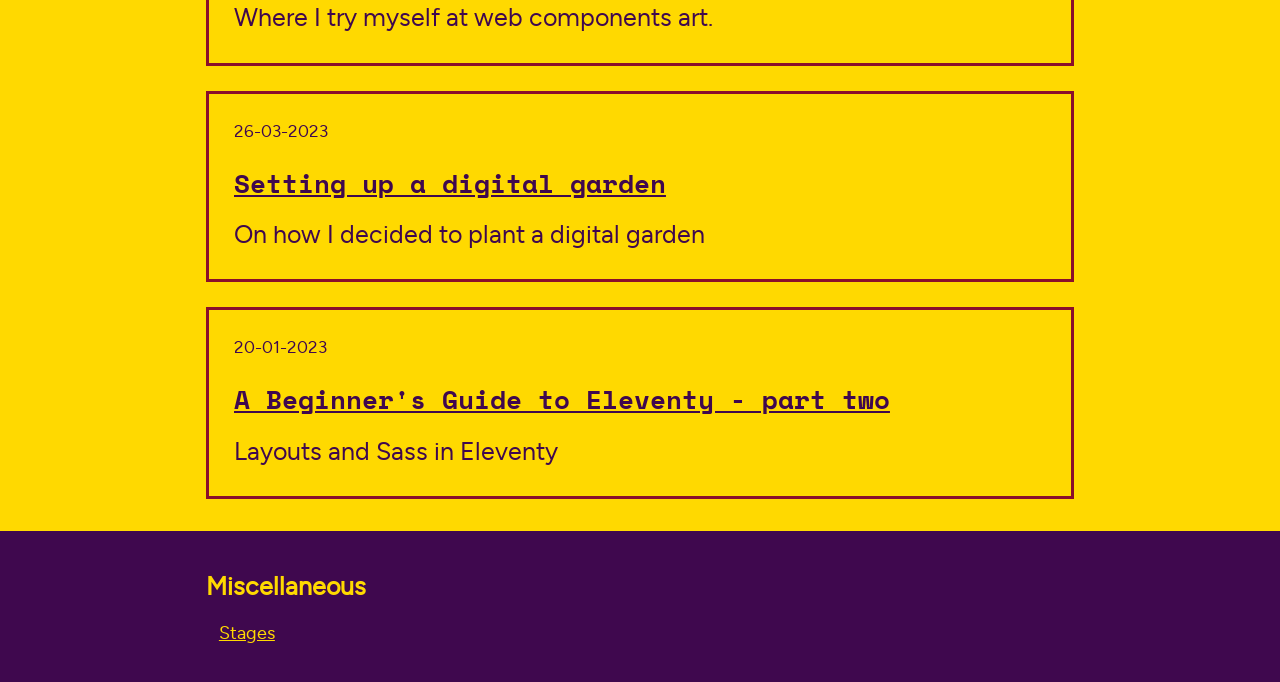Bounding box coordinates are specified in the format (top-left x, top-left y, bottom-right x, bottom-right y). All values are floating point numbers bounded between 0 and 1. Please provide the bounding box coordinate of the region this sentence describes: Setting up a digital garden

[0.183, 0.225, 0.817, 0.318]